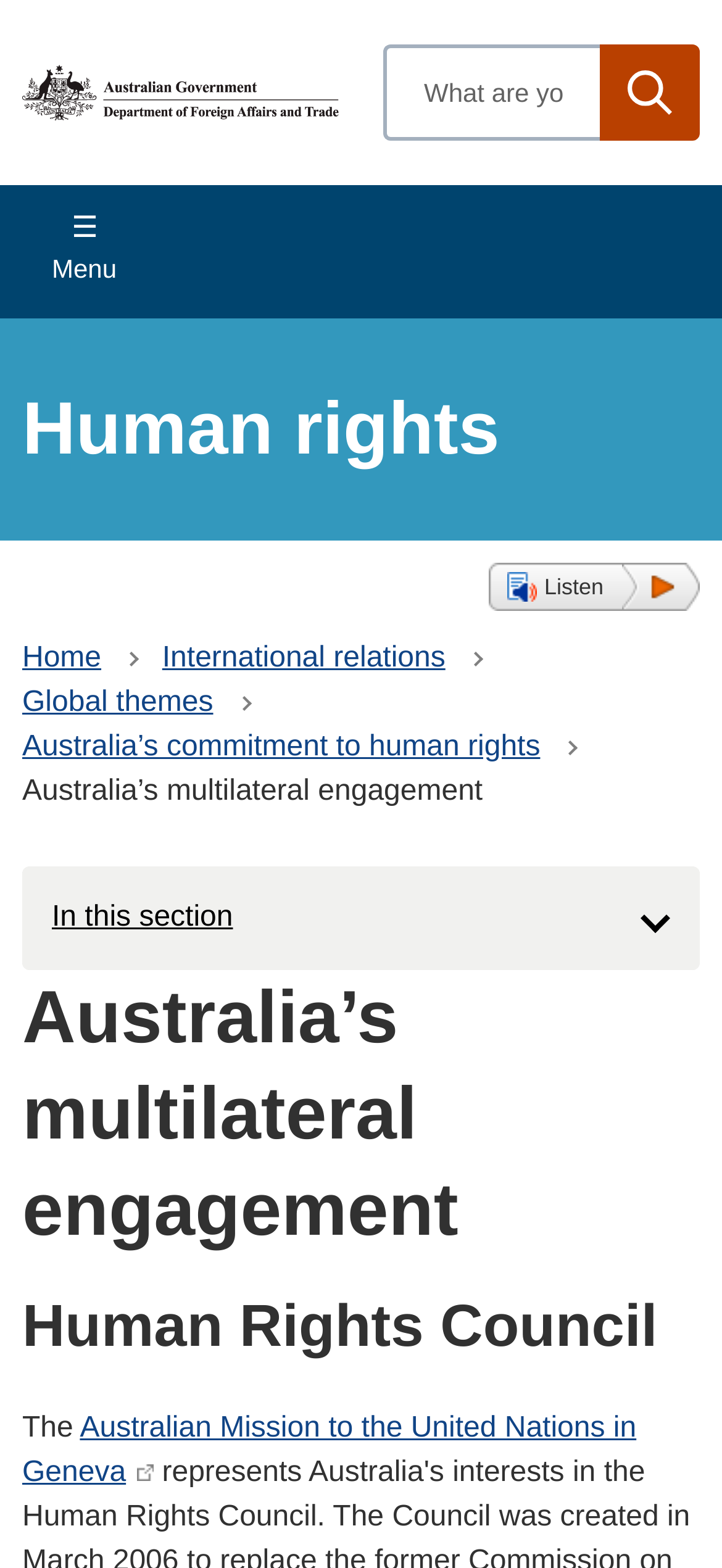What is the function of the 'Search' button?
Using the image provided, answer with just one word or phrase.

Search